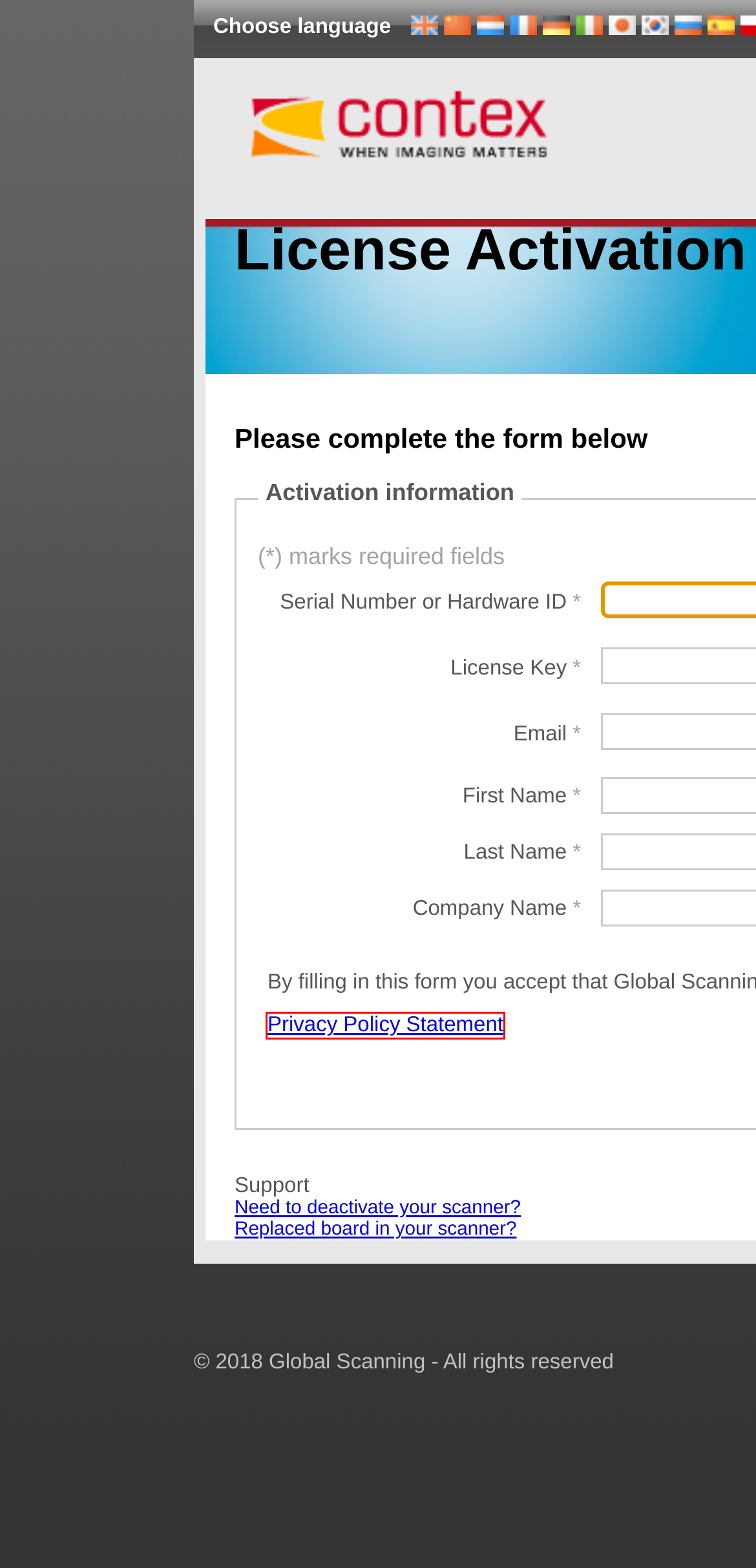Observe the provided screenshot of a webpage with a red bounding box around a specific UI element. Choose the webpage description that best fits the new webpage after you click on the highlighted element. These are your options:
A. Активация лицензии
B. Deactivate your scanner
C. Attivazione licenza
D. ライセンス認証
E. Scanner Reactivation
F. Privacy policy - Contex large format scanners
G. Lizenzaktivierung
H. 라이센스 활성화

F